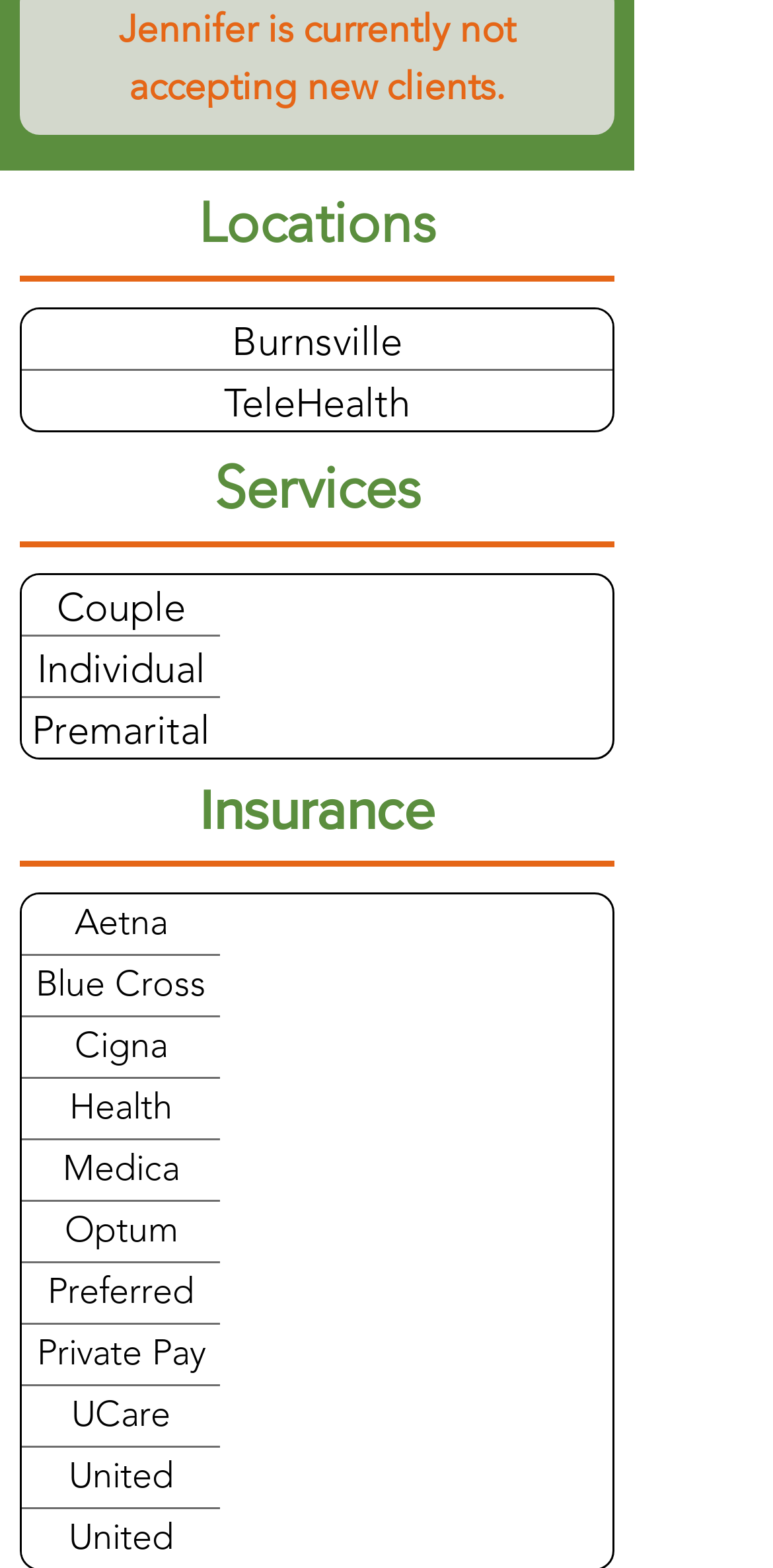Can you identify the bounding box coordinates of the clickable region needed to carry out this instruction: 'Search for a topic'? The coordinates should be four float numbers within the range of 0 to 1, stated as [left, top, right, bottom].

None